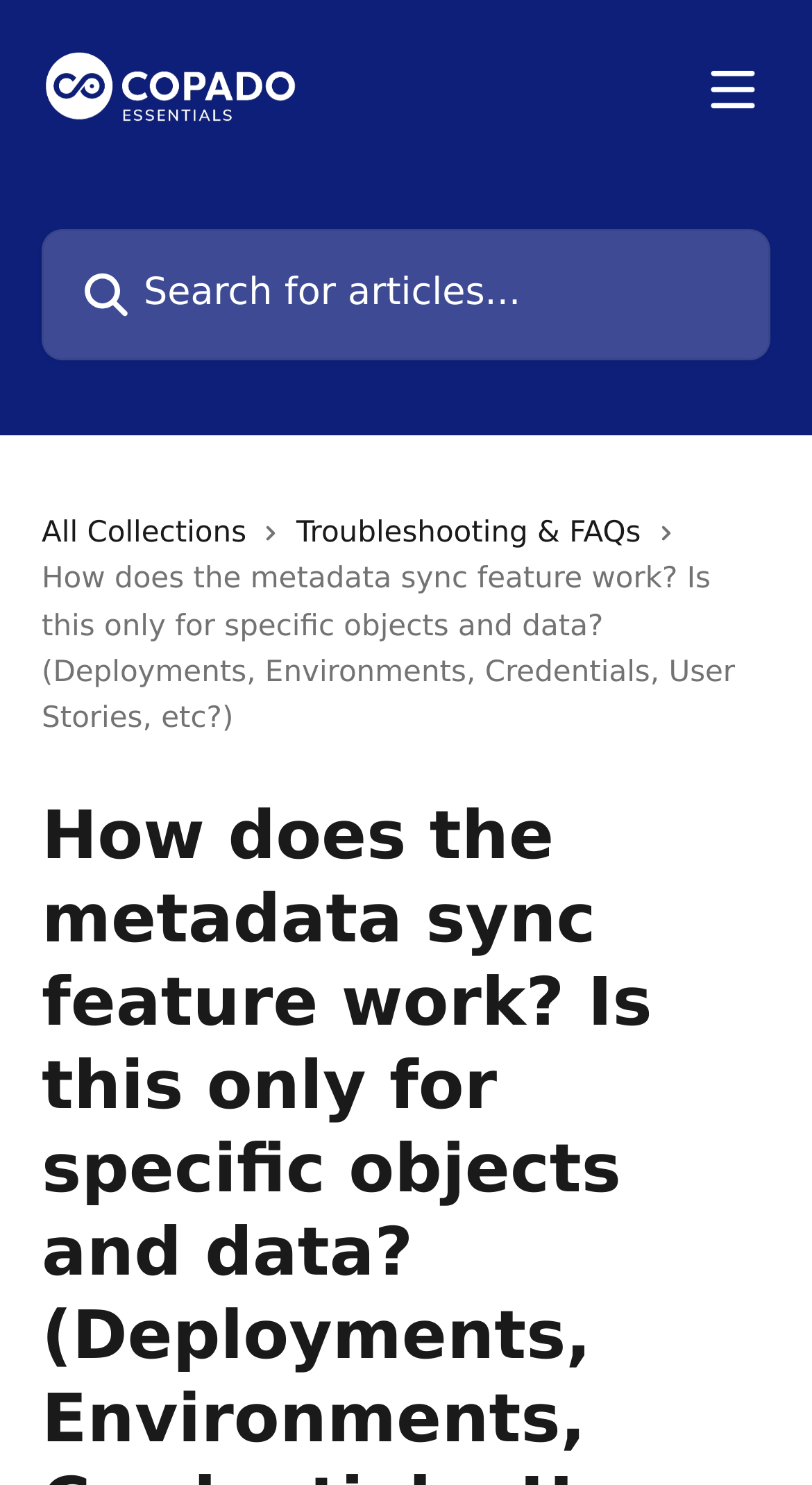Please specify the bounding box coordinates in the format (top-left x, top-left y, bottom-right x, bottom-right y), with all values as floating point numbers between 0 and 1. Identify the bounding box of the UI element described by: Troubleshooting & FAQs

[0.365, 0.343, 0.81, 0.375]